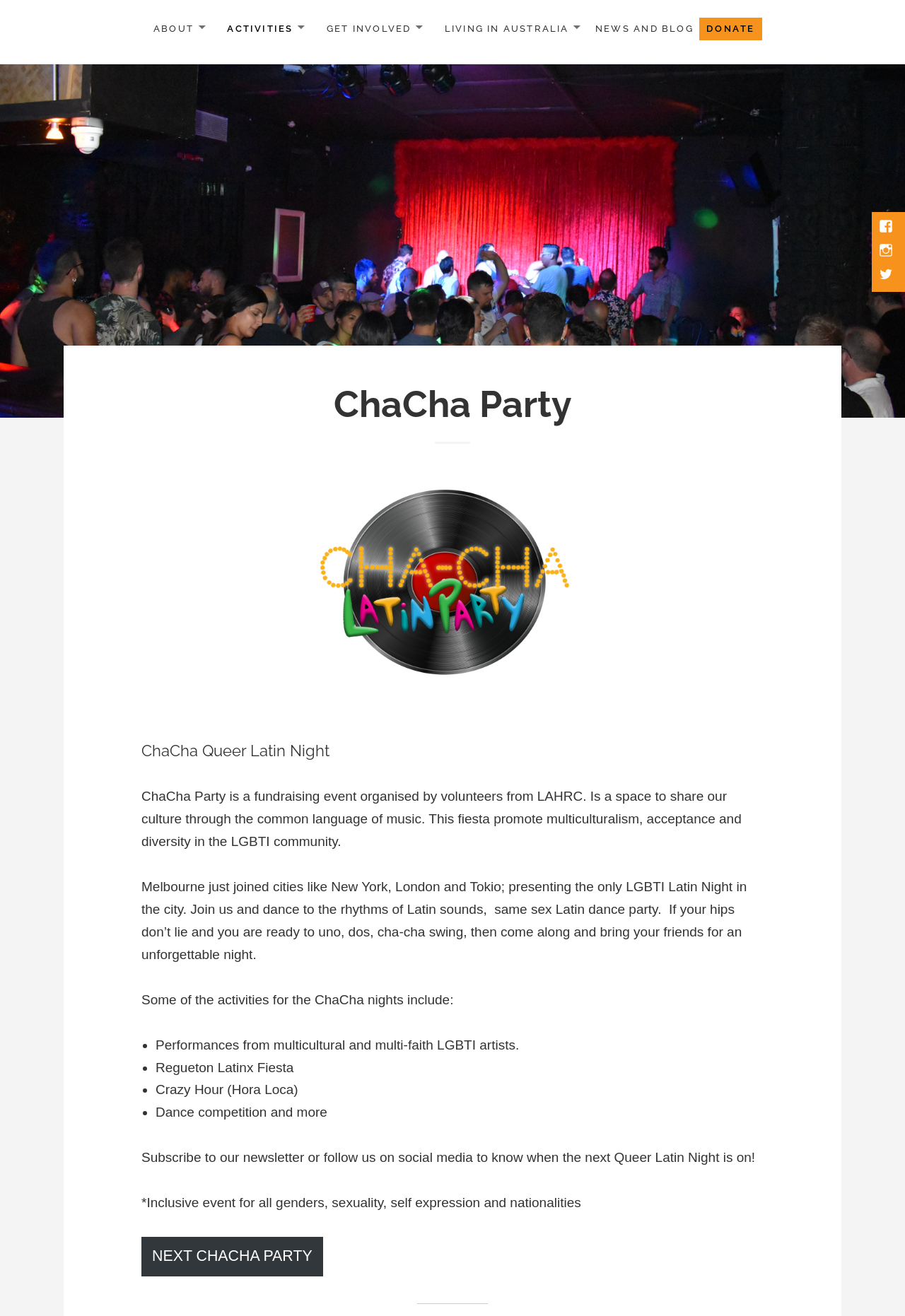Provide the bounding box coordinates for the UI element that is described by this text: "Get Involved". The coordinates should be in the form of four float numbers between 0 and 1: [left, top, right, bottom].

[0.349, 0.016, 0.477, 0.028]